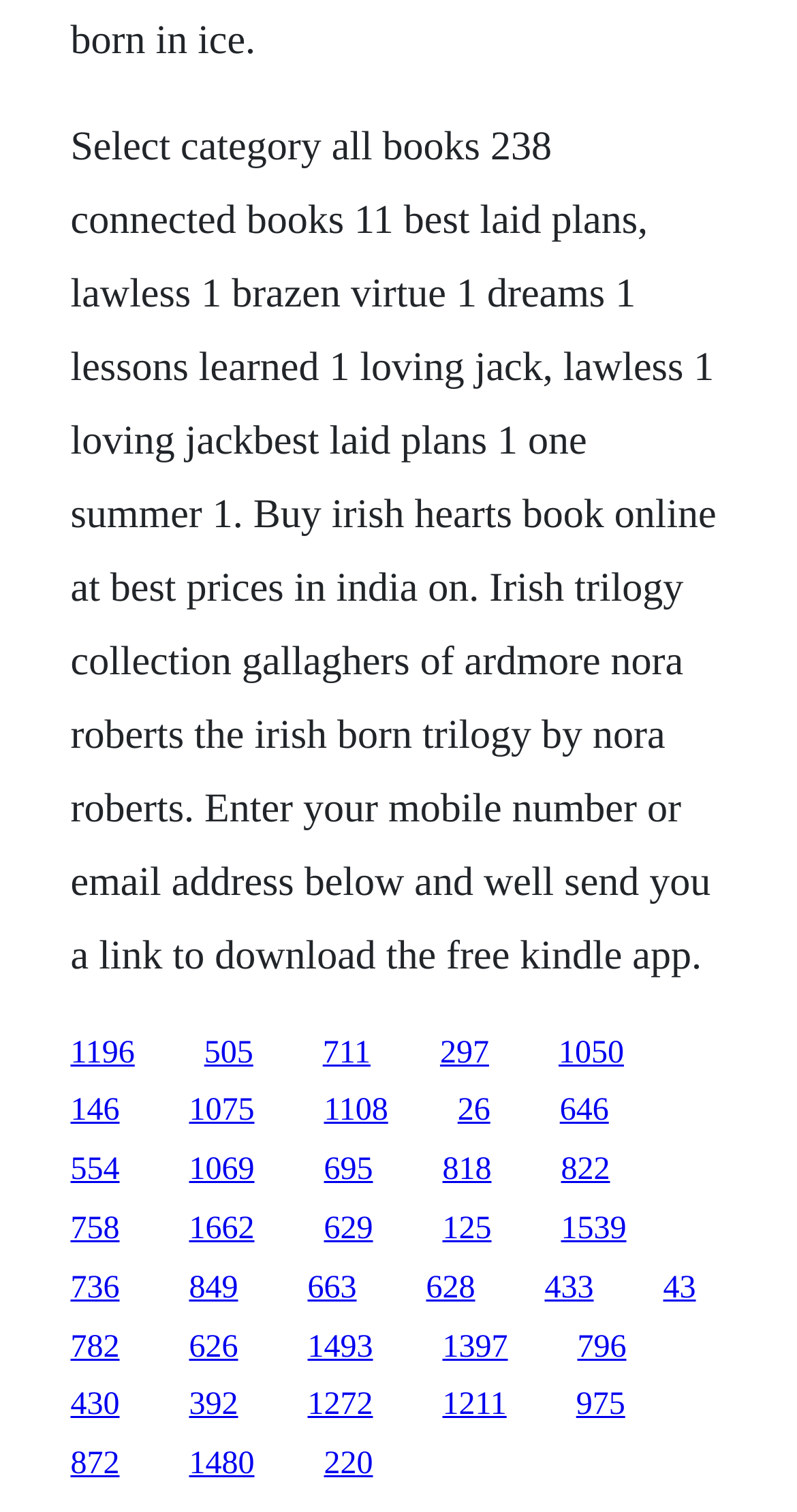Highlight the bounding box coordinates of the region I should click on to meet the following instruction: "Select the category 'all books'".

[0.088, 0.082, 0.899, 0.647]